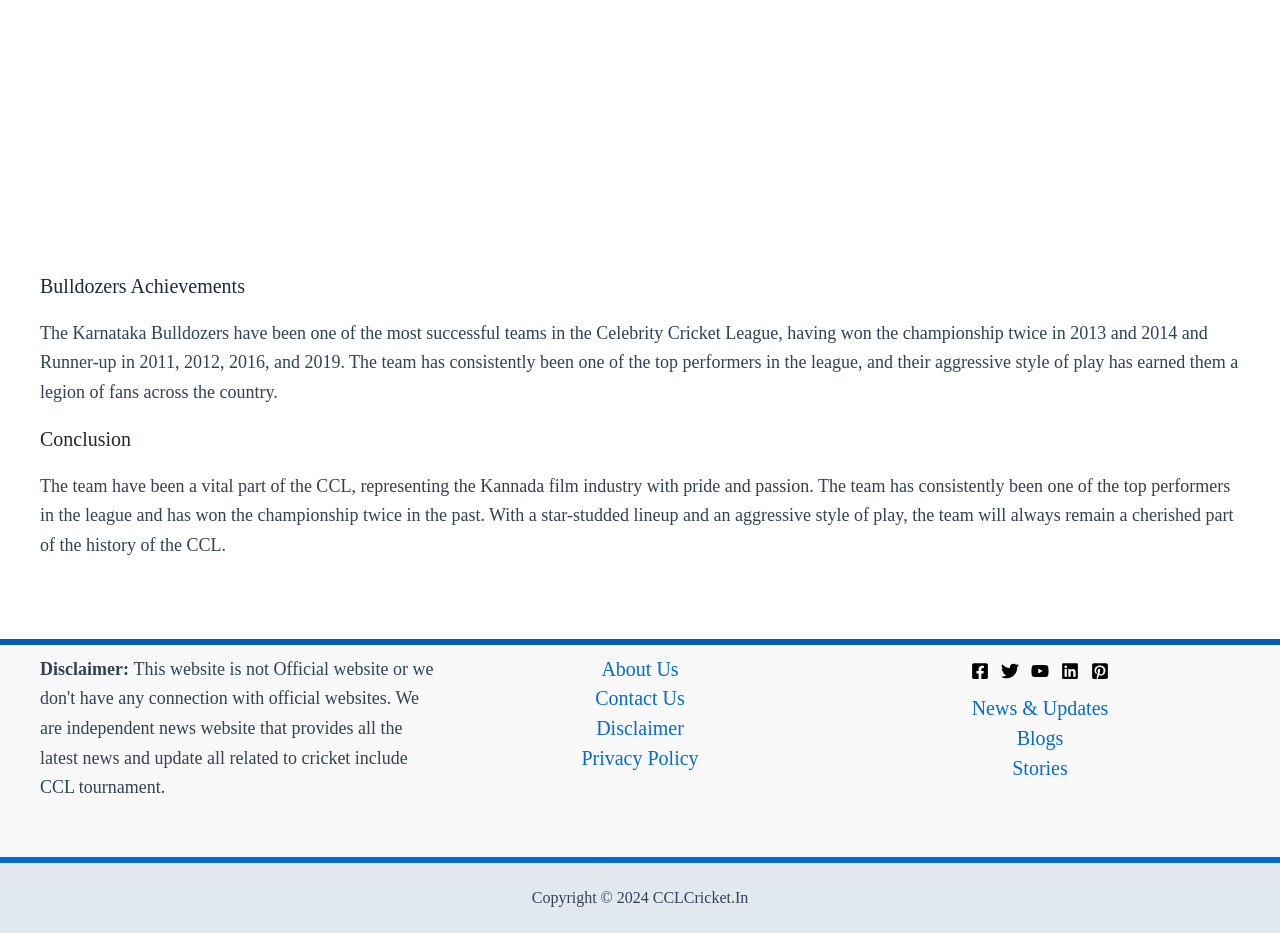Predict the bounding box of the UI element based on this description: "Blogs".

[0.794, 0.779, 0.831, 0.803]